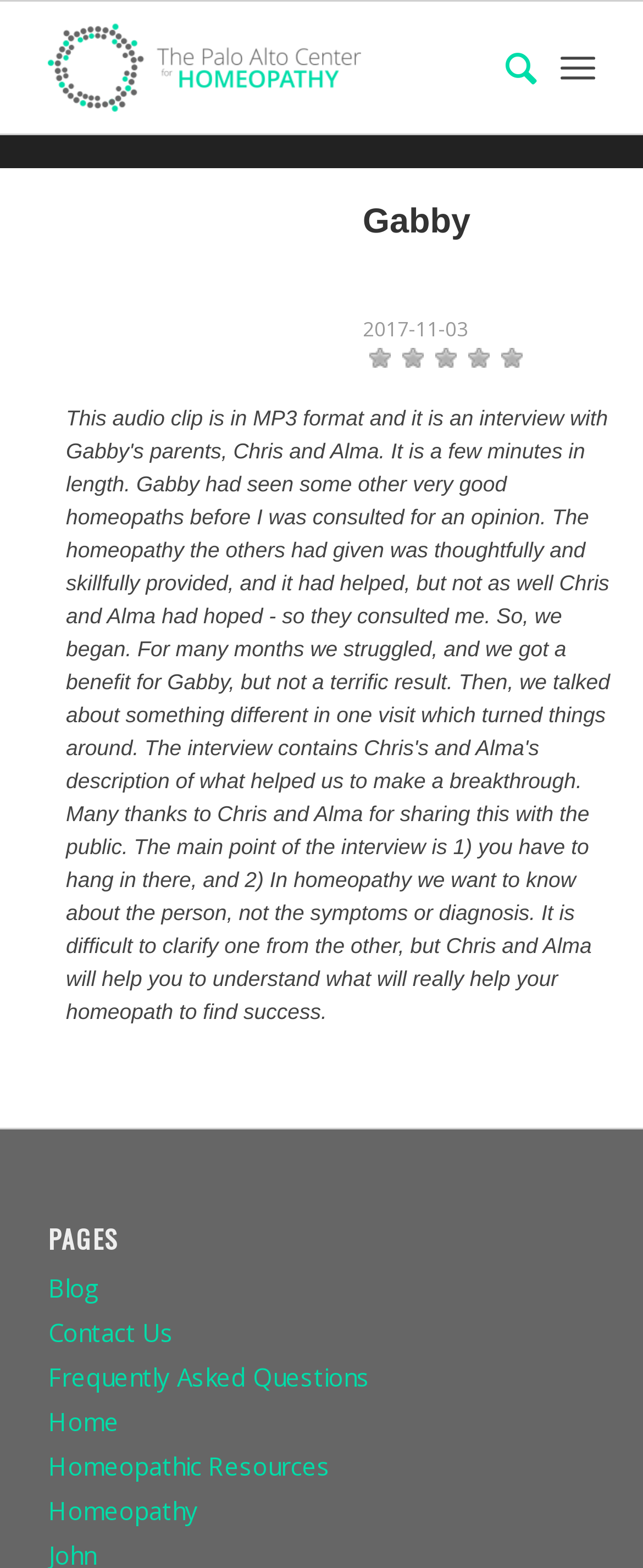Locate the bounding box coordinates of the area to click to fulfill this instruction: "switch to German language". The bounding box should be presented as four float numbers between 0 and 1, in the order [left, top, right, bottom].

None